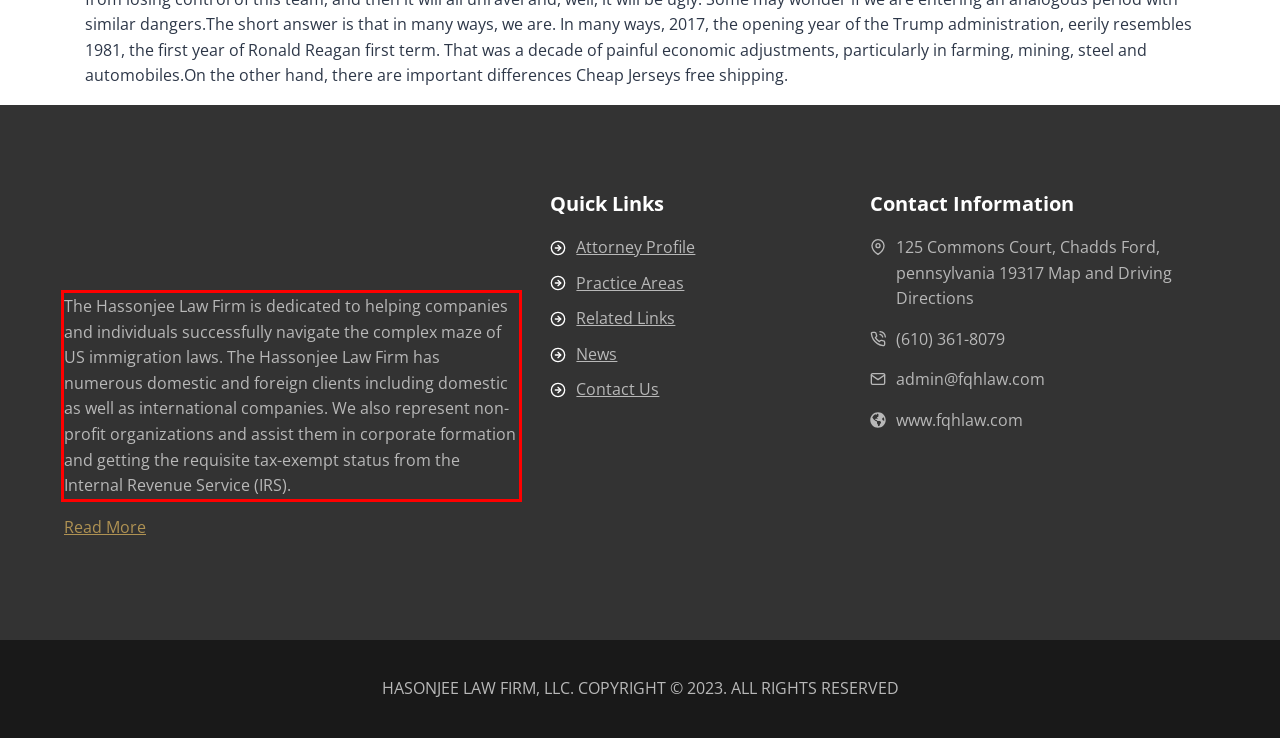You have a webpage screenshot with a red rectangle surrounding a UI element. Extract the text content from within this red bounding box.

The Hassonjee Law Firm is dedicated to helping companies and individuals successfully navigate the complex maze of US immigration laws. The Hassonjee Law Firm has numerous domestic and foreign clients including domestic as well as international companies. We also represent non-profit organizations and assist them in corporate formation and getting the requisite tax-exempt status from the Internal Revenue Service (IRS).